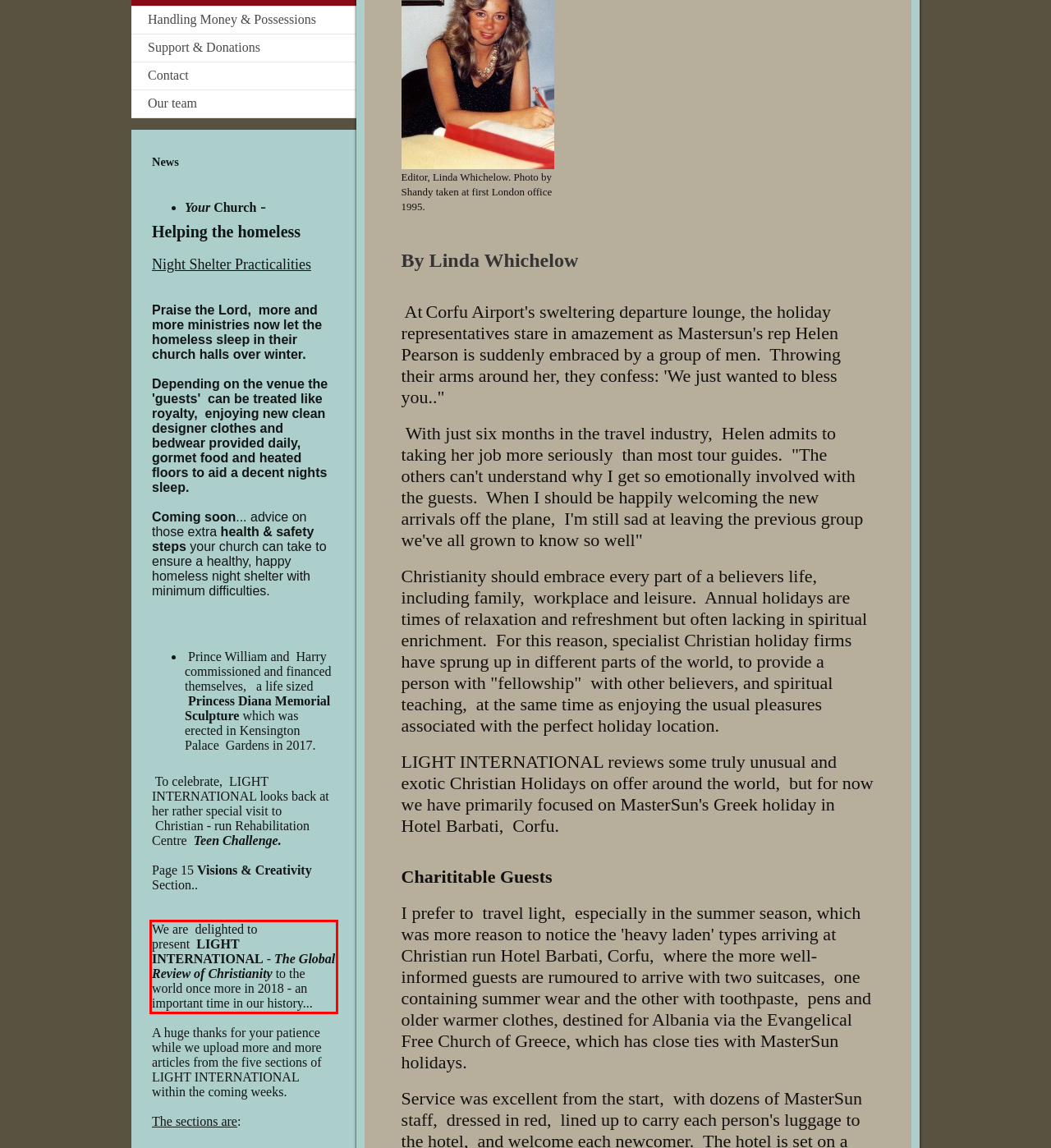Please look at the screenshot provided and find the red bounding box. Extract the text content contained within this bounding box.

We are delighted to present LIGHT INTERNATIONAL - The Global Review of Christianity to the world once more in 2018 - an important time in our history...